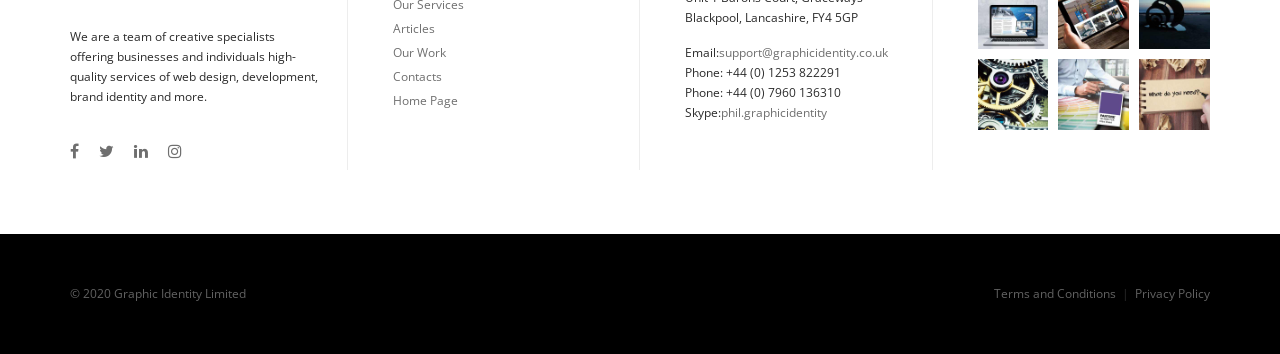What is the email address of the company?
Refer to the image and provide a detailed answer to the question.

The email address of the company is support@graphicidentity.co.uk, which is mentioned in the static text and link on the webpage.